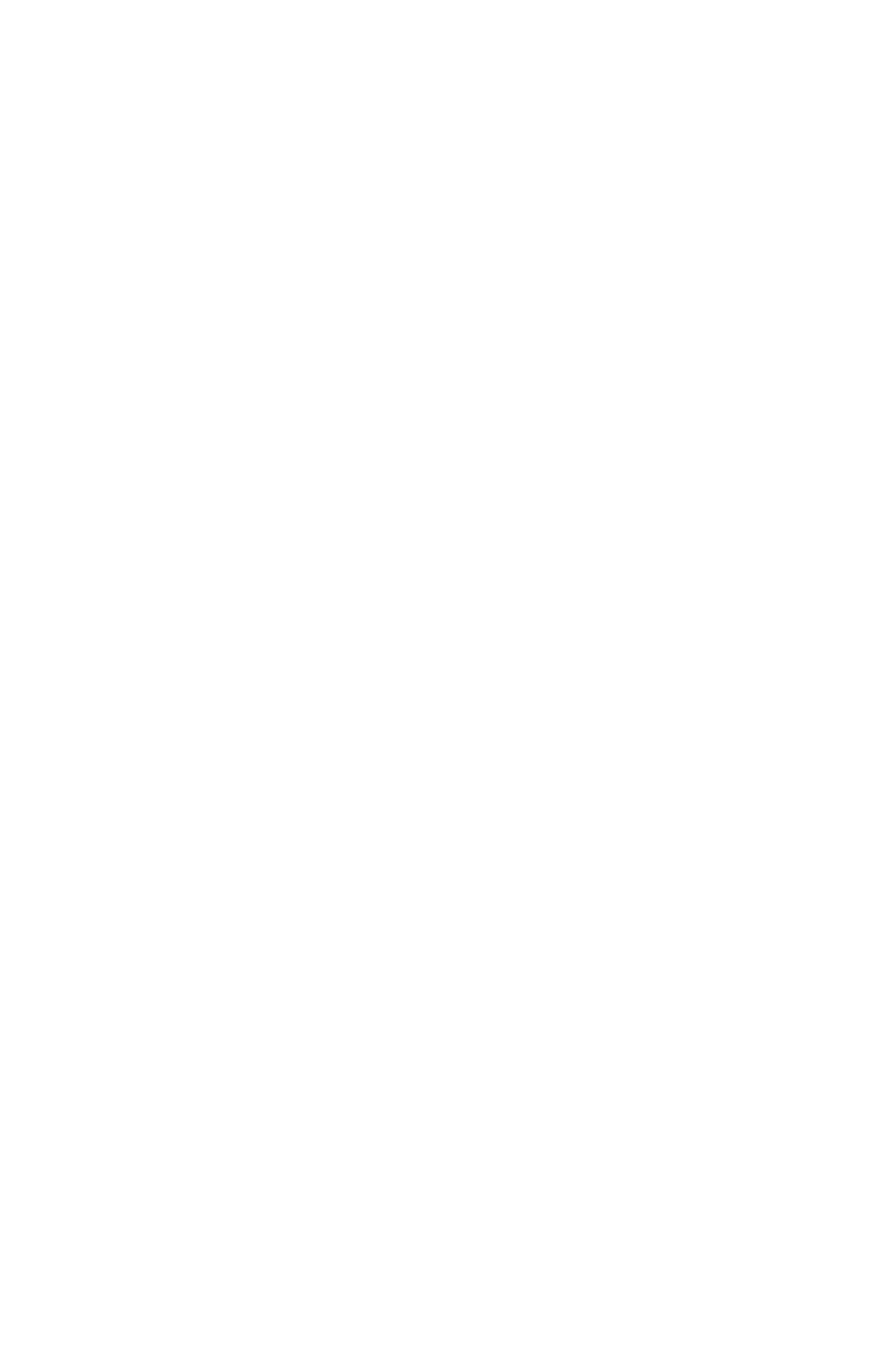Provide the bounding box coordinates, formatted as (top-left x, top-left y, bottom-right x, bottom-right y), with all values being floating point numbers between 0 and 1. Identify the bounding box of the UI element that matches the description: Skilgannon

[0.729, 0.909, 0.932, 0.937]